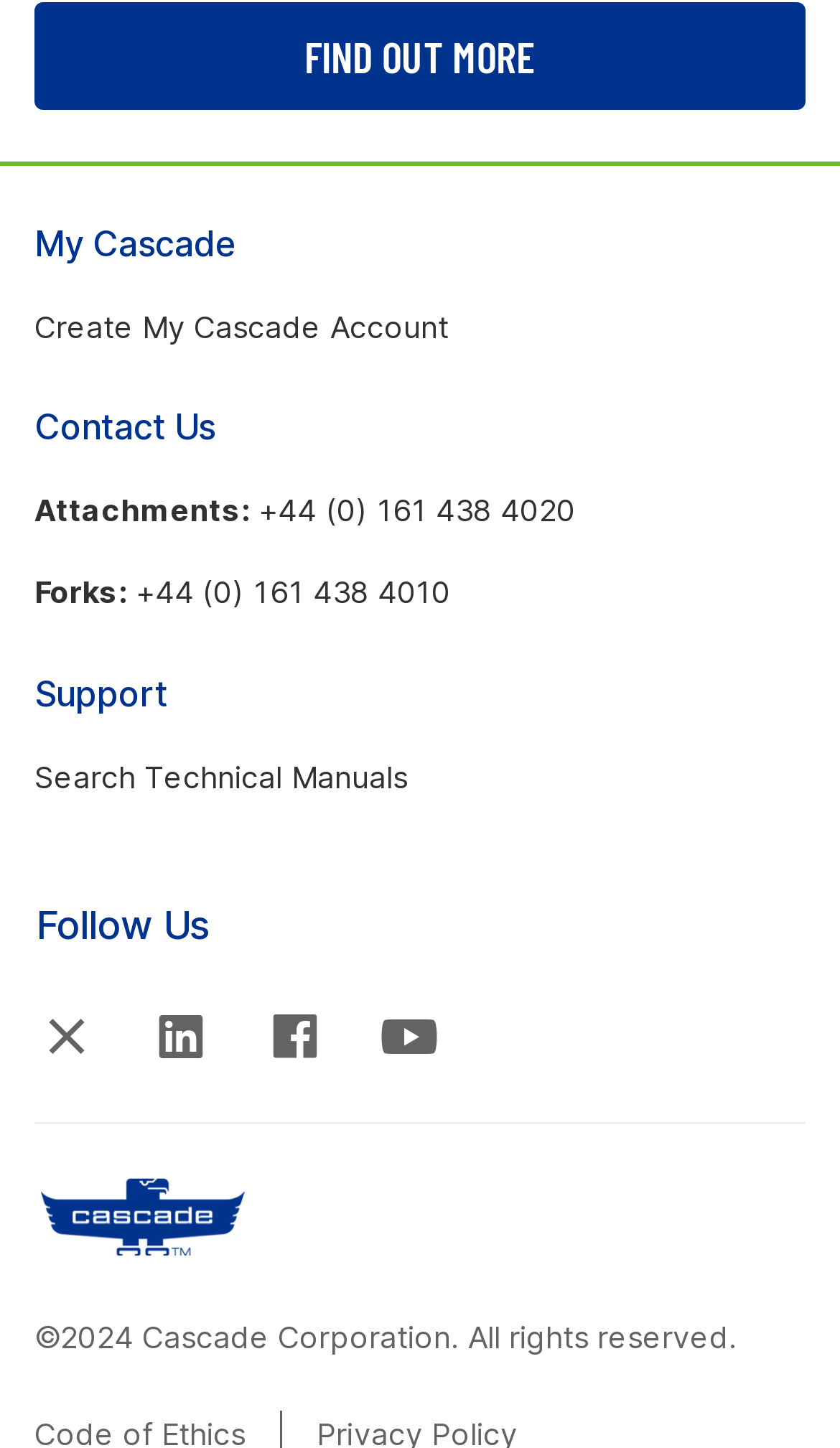Identify the bounding box coordinates for the UI element described as: "Search Technical Manuals". The coordinates should be provided as four floats between 0 and 1: [left, top, right, bottom].

[0.041, 0.497, 0.754, 0.552]